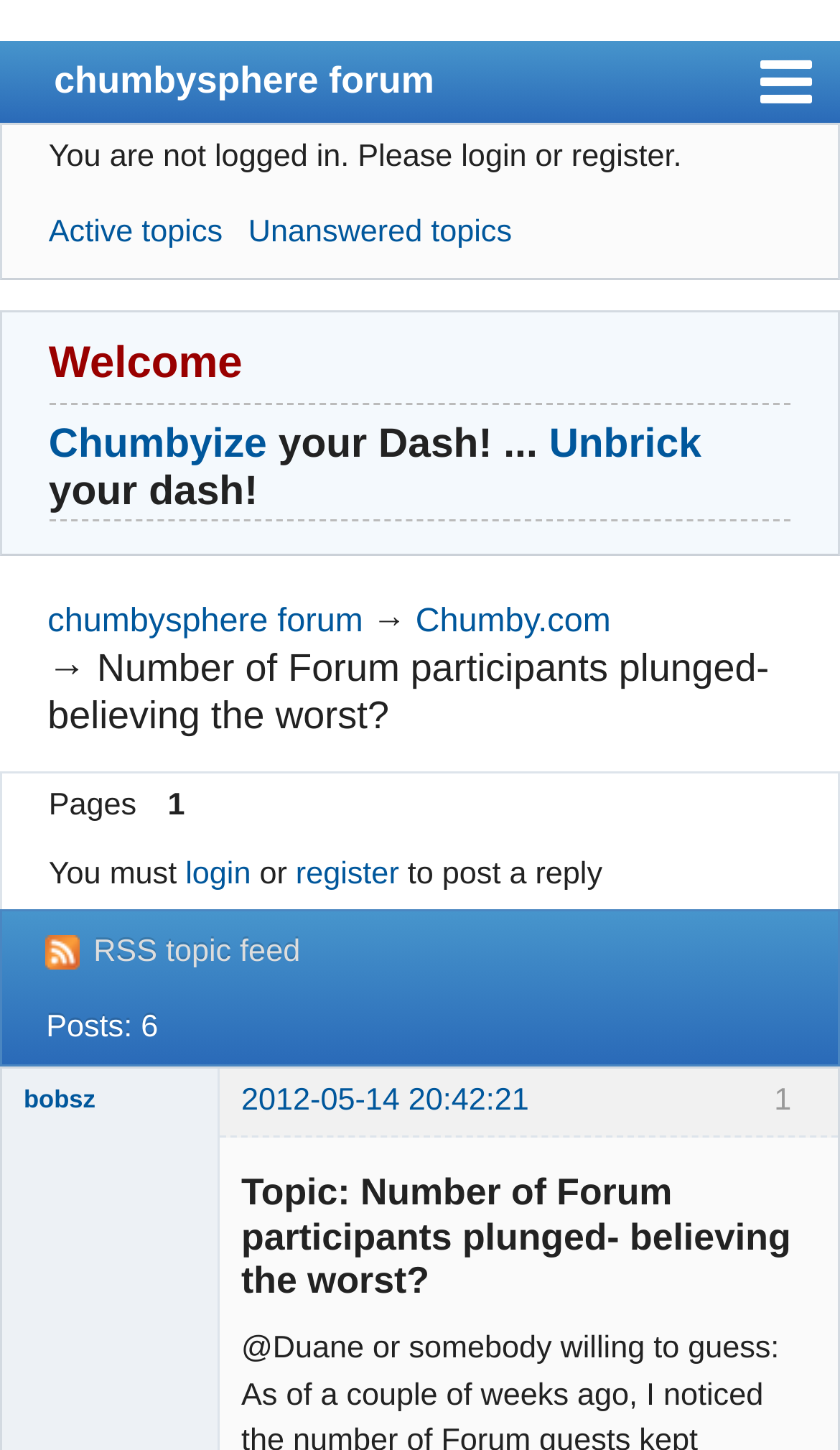Locate the bounding box coordinates of the clickable area needed to fulfill the instruction: "view active topics".

[0.058, 0.149, 0.265, 0.173]